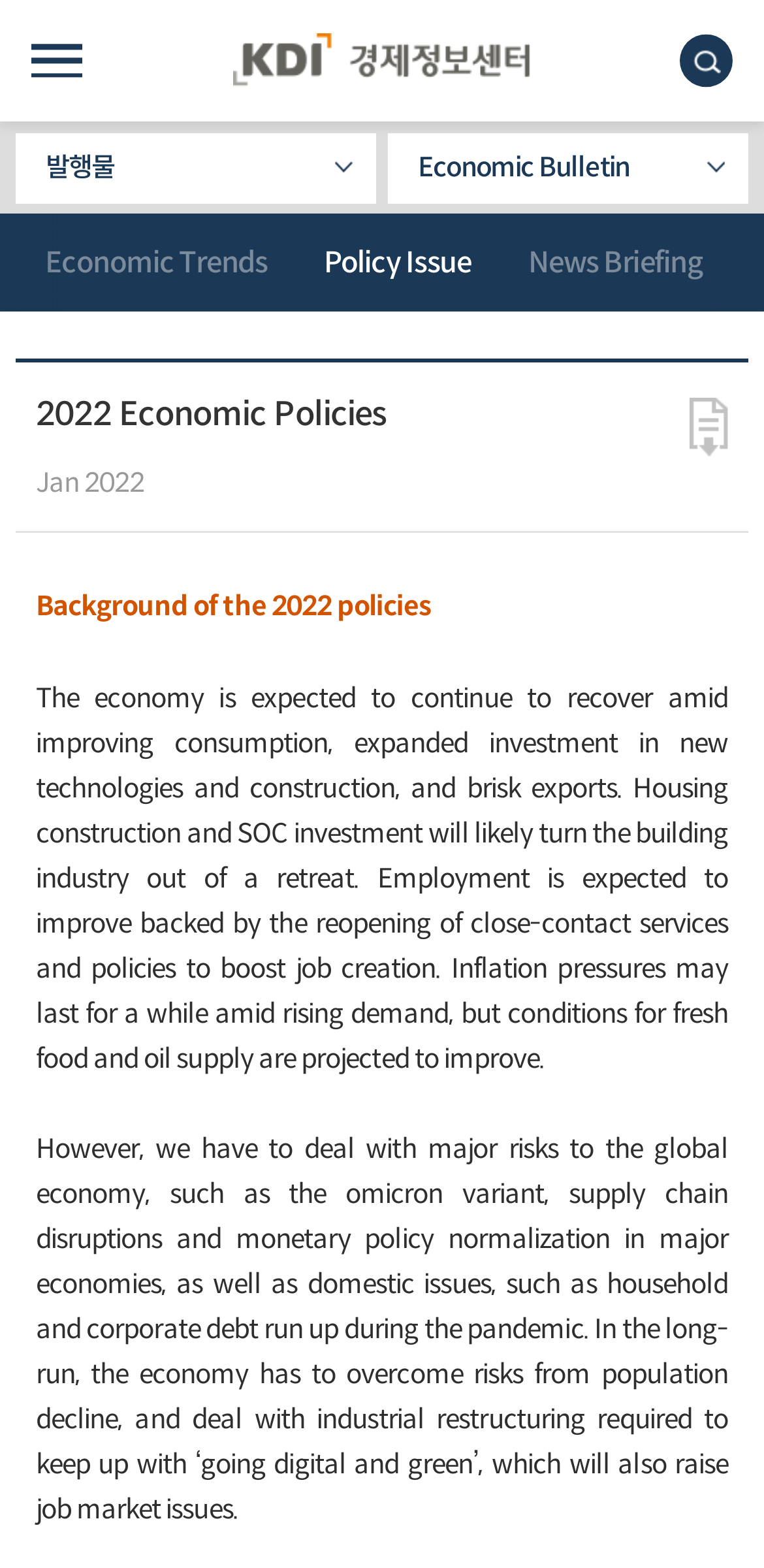Write an extensive caption that covers every aspect of the webpage.

The webpage is about the 2022 economic policies, with a focus on the economic recovery and growth. At the top left, there is a heading "KDI 경제정보센터" (KDI Economic Information Center) with a link to the center's main page. Below it, there are three buttons: "모바일 검색창 노출" (Mobile Search Window Exposure), "ALL MENU", and "발행물" (Publication).

On the top right, there is a button "Economic Bulletin" and three links: "Economic Trends", "Policy Issue", and "News Briefing". These links are arranged horizontally, with "Economic Trends" on the left and "News Briefing" on the right.

Below the top navigation bar, there is a title "2022 Economic Policies" with a subtitle "Jan 2022" on the left side. On the right side, there is a download button "다운로드". 

The main content of the webpage is divided into three paragraphs. The first paragraph describes the expected economic recovery, driven by improving consumption, investment in new technologies and construction, and brisk exports. The second paragraph mentions the potential risks to the economy, including the omicron variant, supply chain disruptions, and monetary policy normalization in major economies. The third paragraph discusses the long-term challenges facing the economy, such as population decline, industrial restructuring, and job market issues.

Overall, the webpage provides an overview of the 2022 economic policies, highlighting the expected growth and potential risks, as well as the long-term challenges facing the economy.